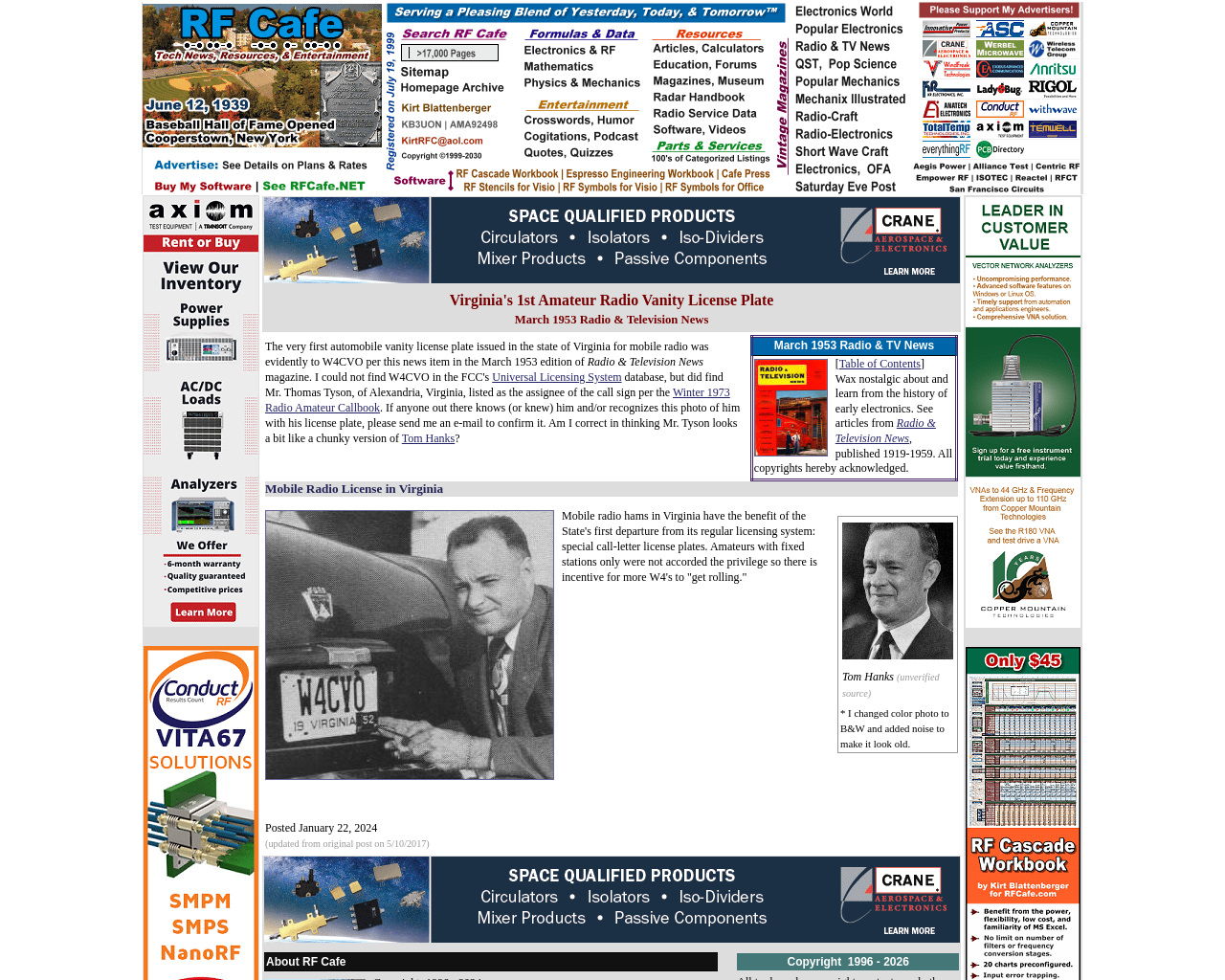Carefully examine the image and provide an in-depth answer to the question: Who is the assignee of the call sign W4CVO?

The answer can be found in the text 'but did find Mr. Thomas Tyson, of Alexandria, Virginia, listed as the assignee of the call sign per the Winter 1973 Radio Amateur Callbook.'